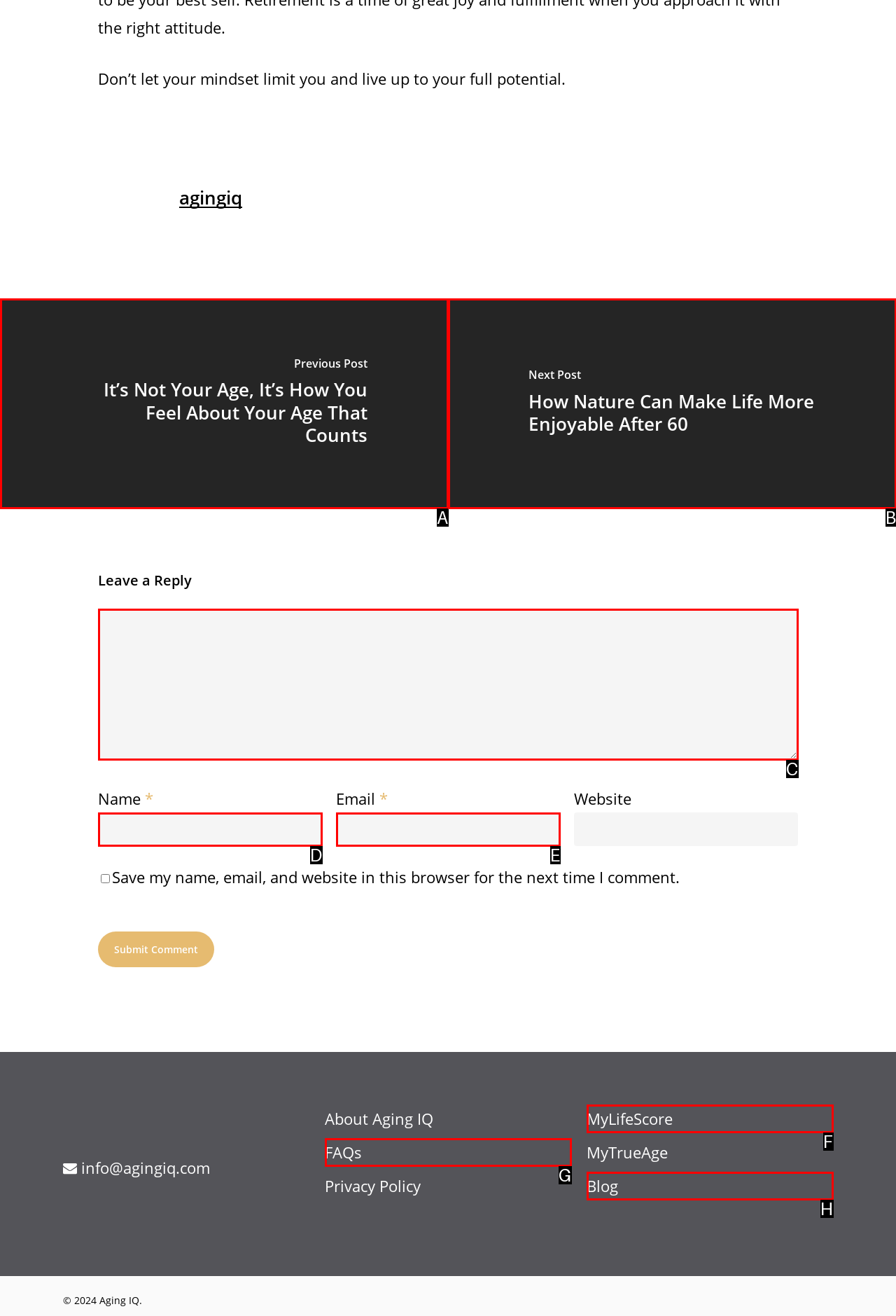Based on the description: parent_node: Name * name="author", select the HTML element that fits best. Provide the letter of the matching option.

D